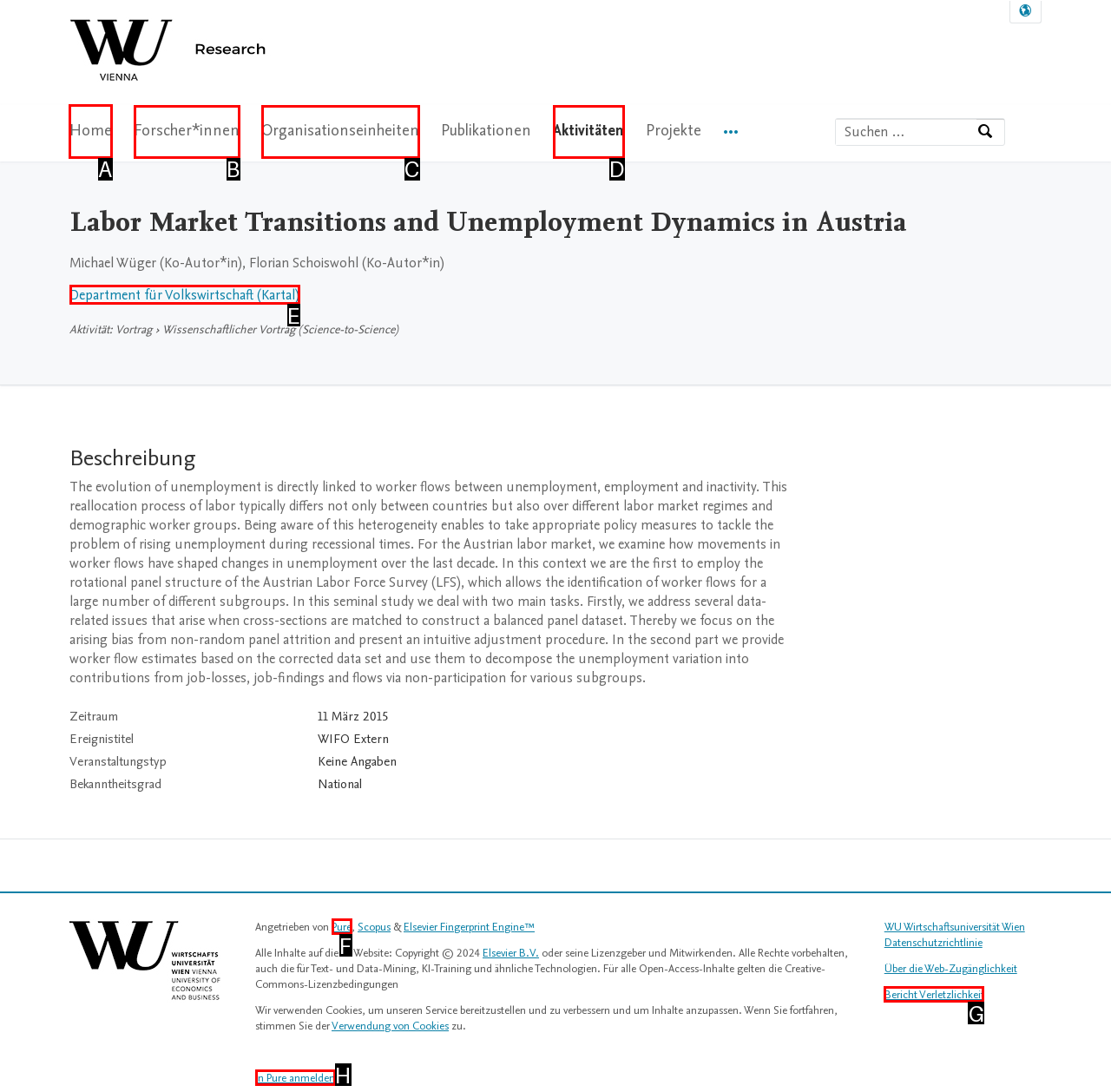Specify which HTML element I should click to complete this instruction: go to home page Answer with the letter of the relevant option.

A